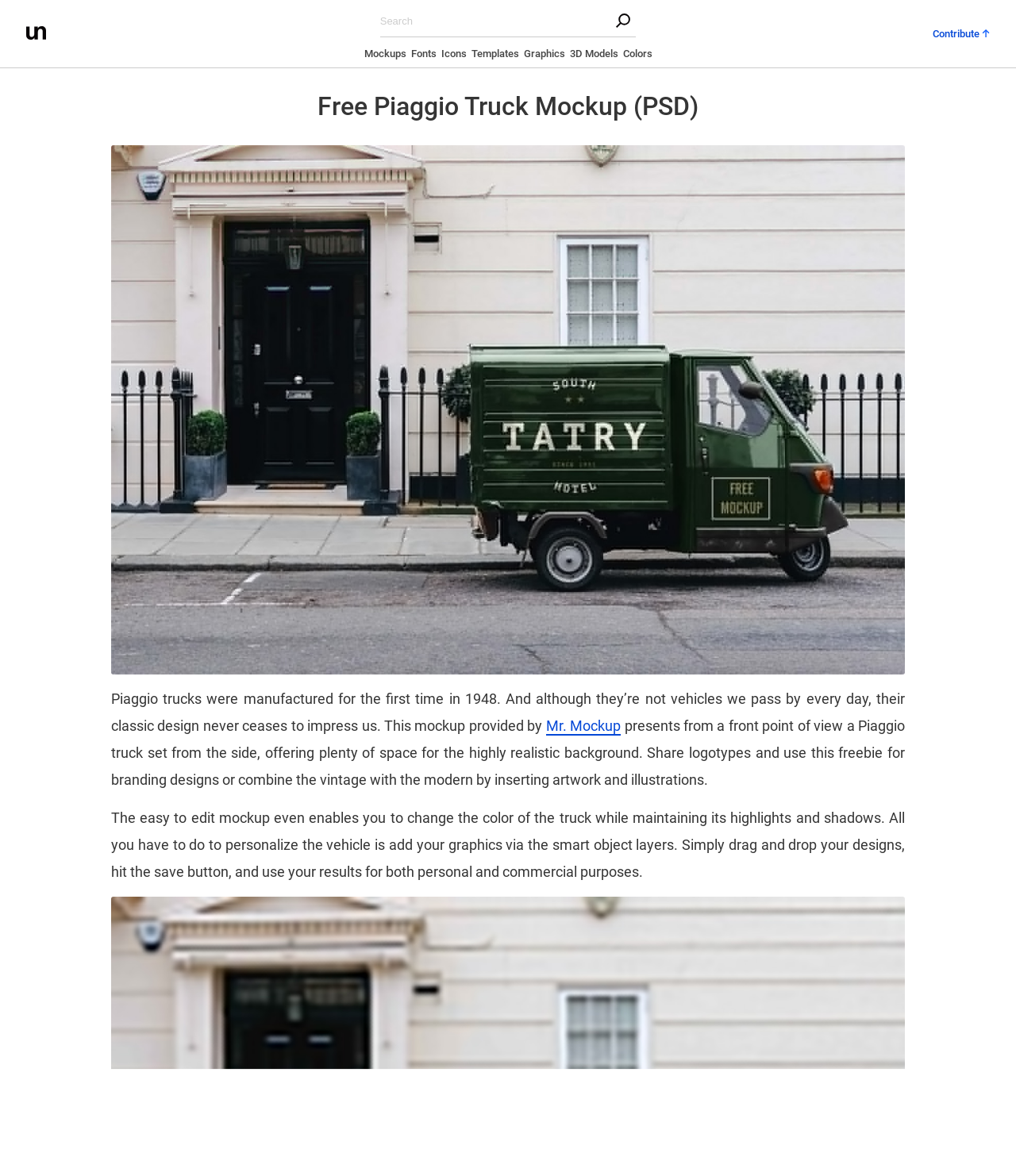What is the format of the mockup file?
Based on the screenshot, provide a one-word or short-phrase response.

PSD